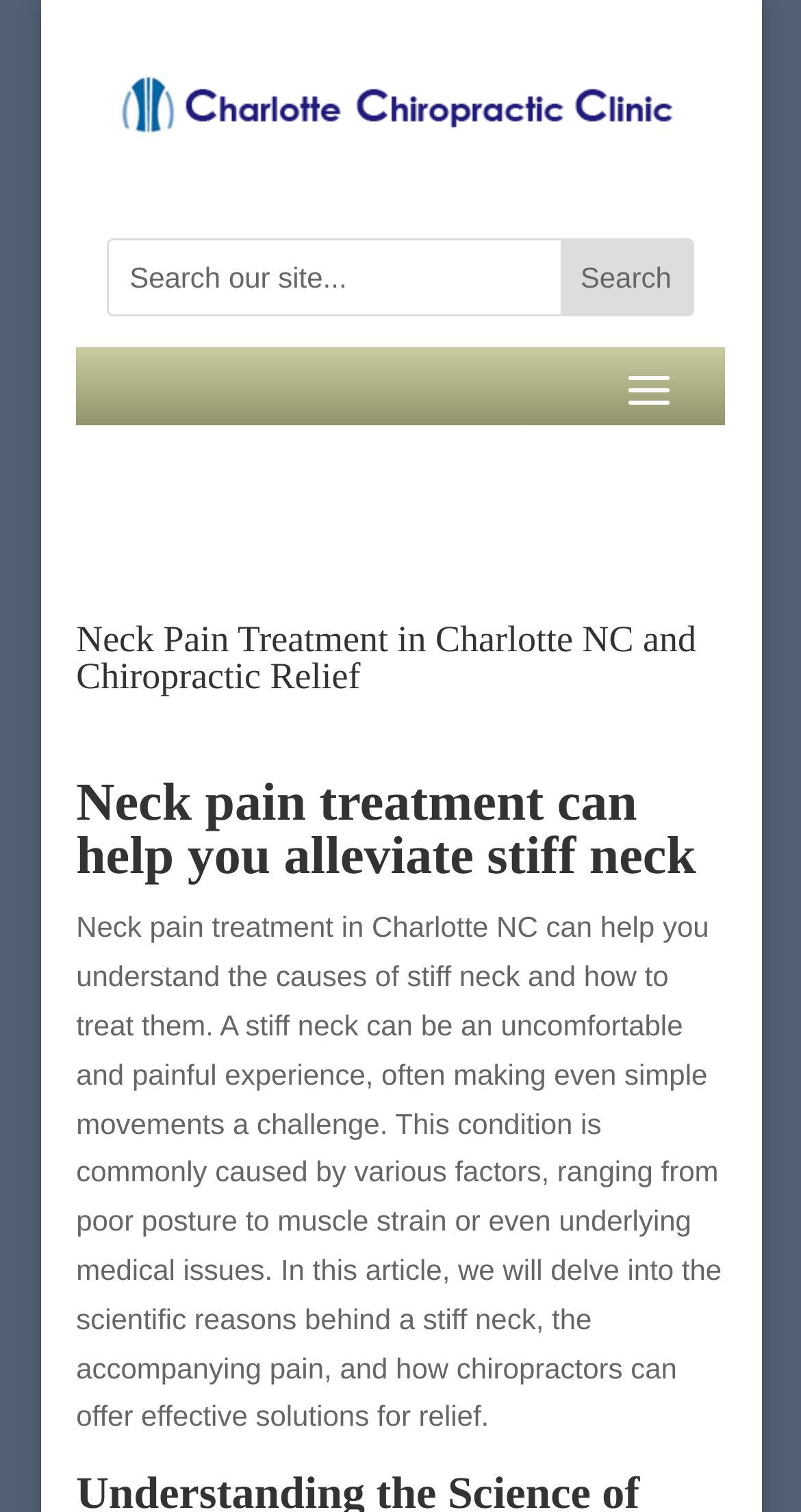Locate the bounding box of the user interface element based on this description: "name="submit" value="Post Comment"".

None